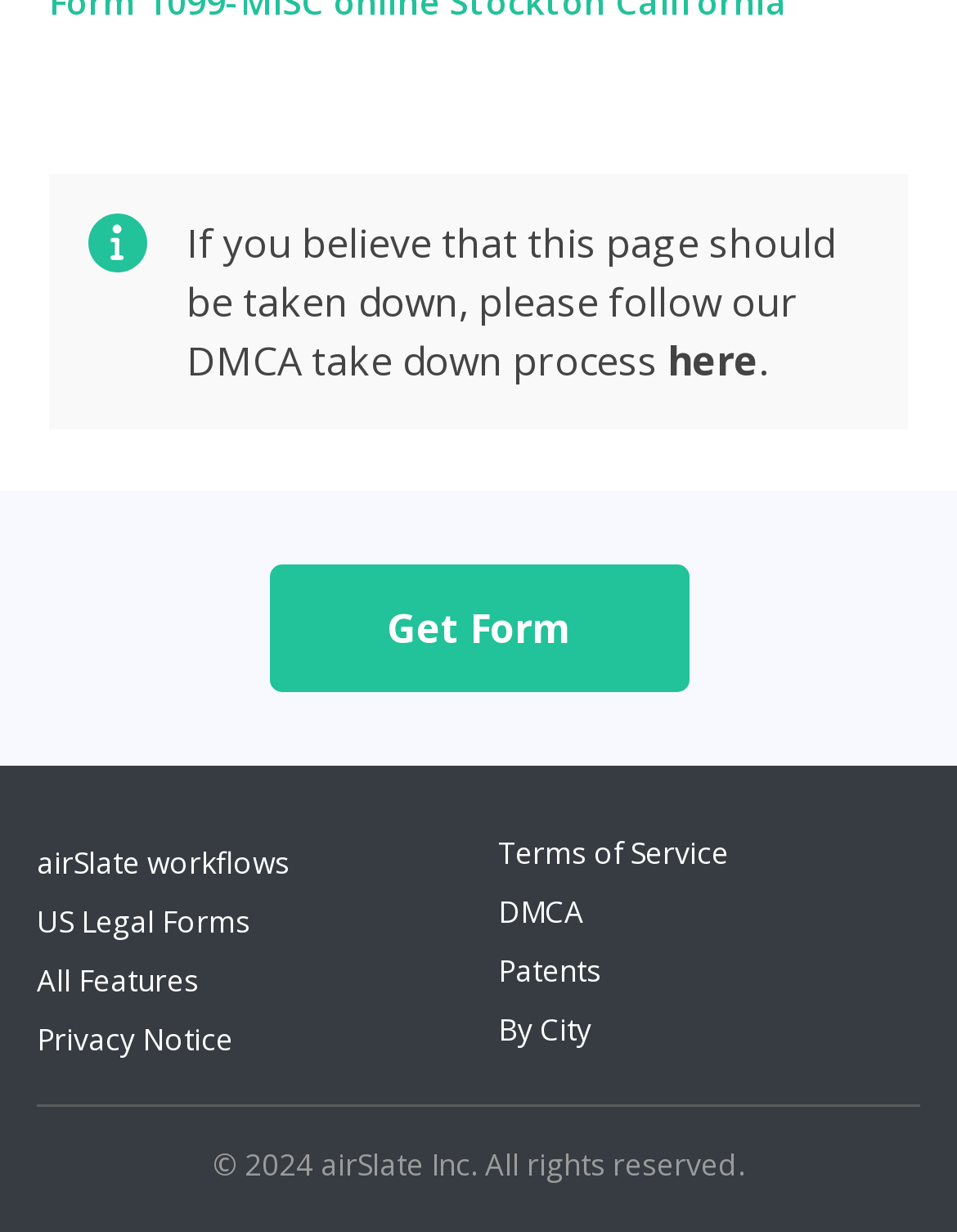Find the bounding box coordinates of the clickable area required to complete the following action: "View US Legal Forms".

[0.038, 0.732, 0.262, 0.766]